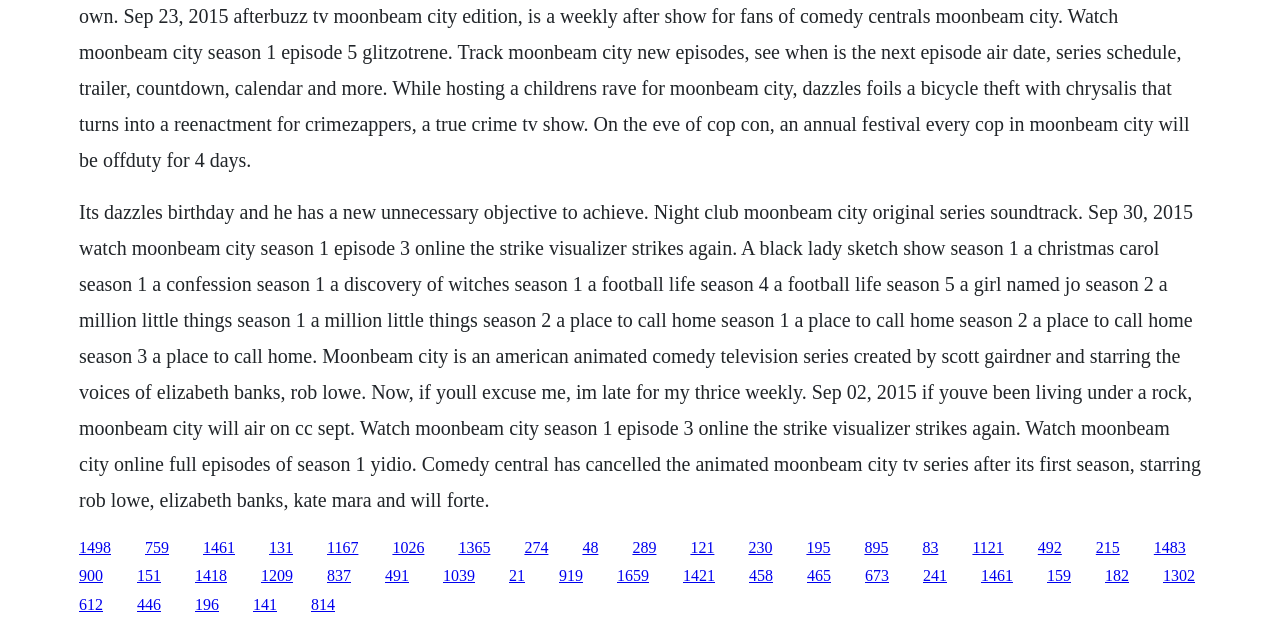Can you determine the bounding box coordinates of the area that needs to be clicked to fulfill the following instruction: "Explore the page of A Football Life Season 4"?

[0.255, 0.858, 0.28, 0.885]